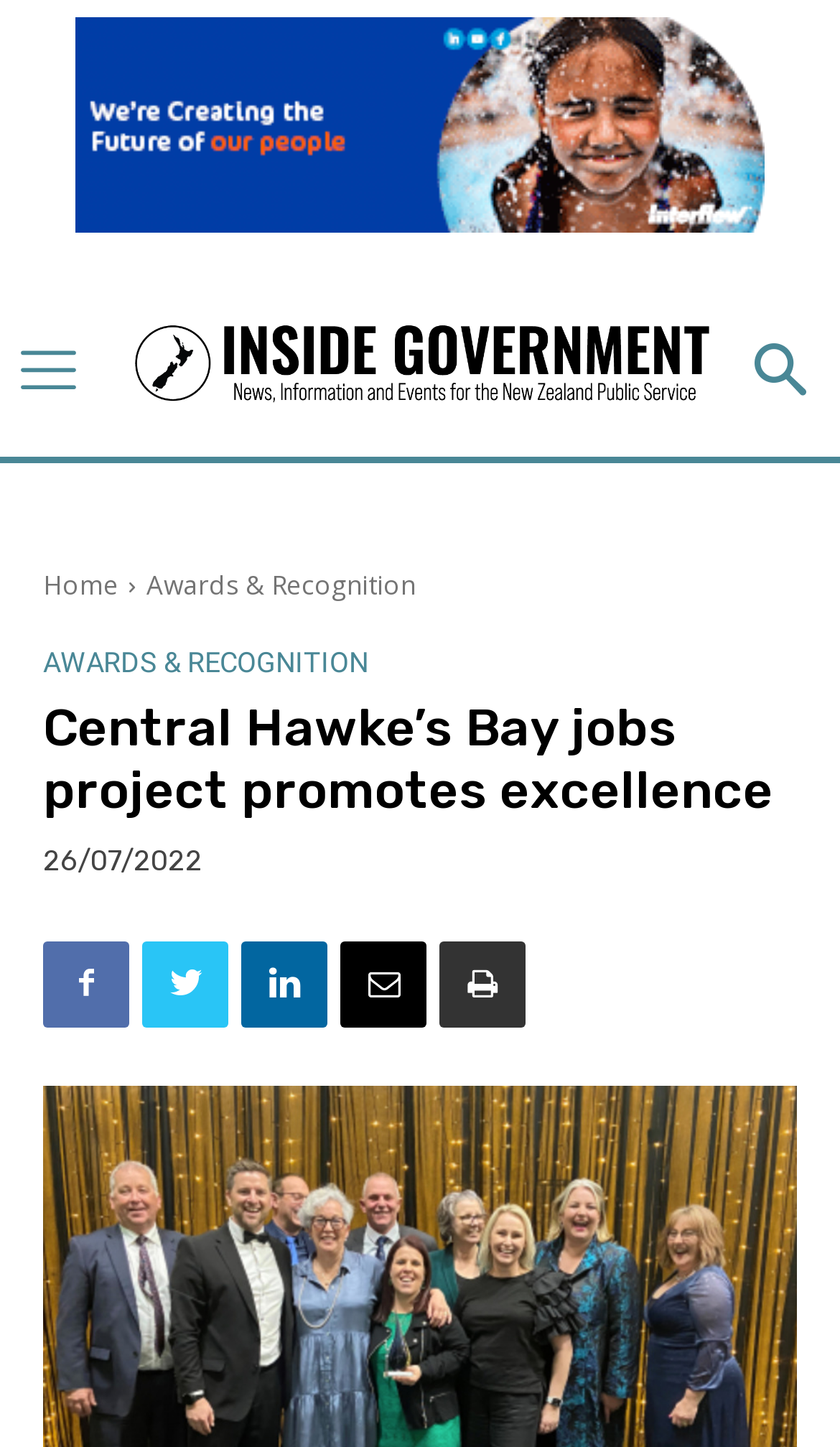What is the logo of the website?
Please look at the screenshot and answer in one word or a short phrase.

Logo